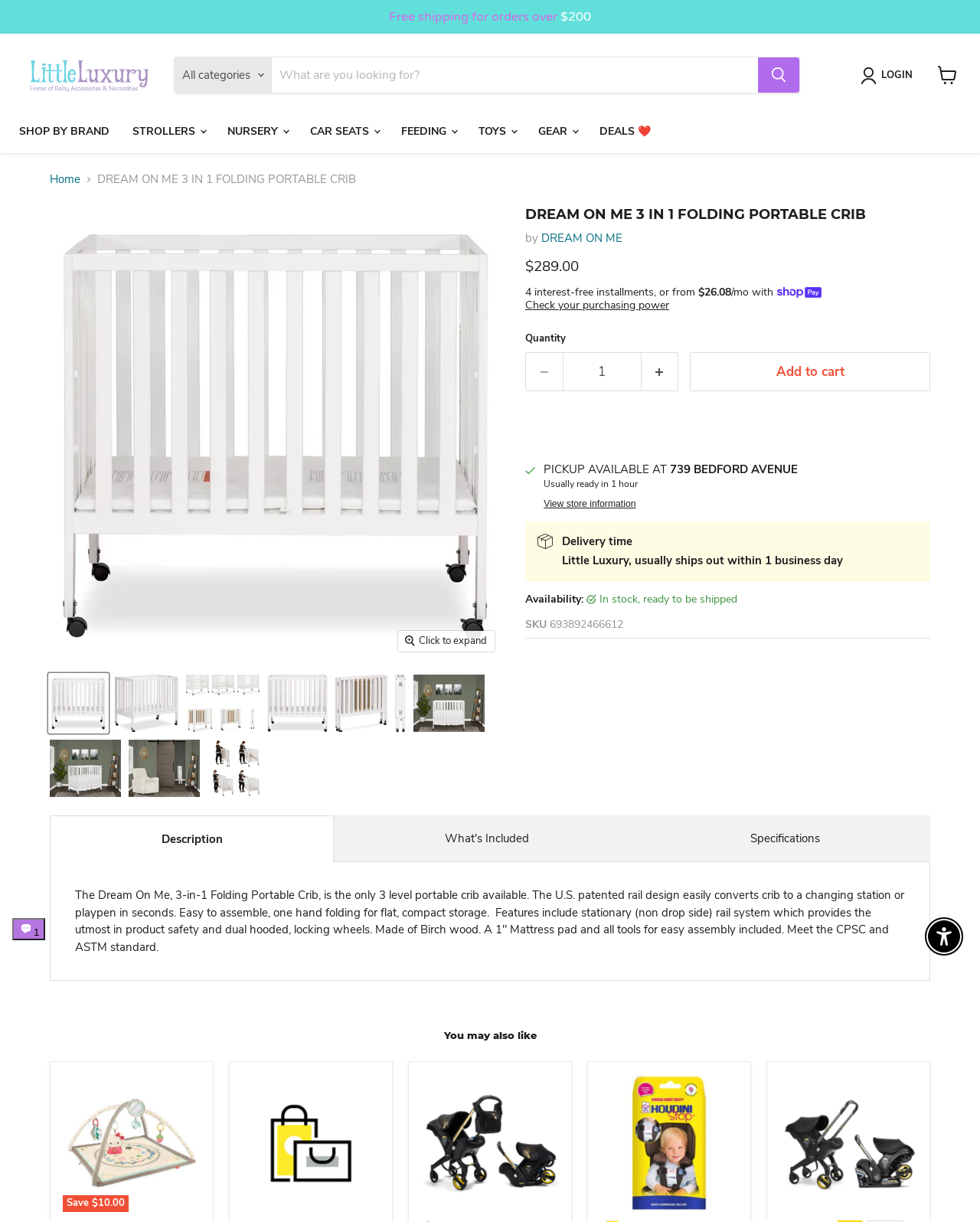Show the bounding box coordinates for the HTML element described as: "Enable Accessibility".

[0.947, 0.753, 0.98, 0.779]